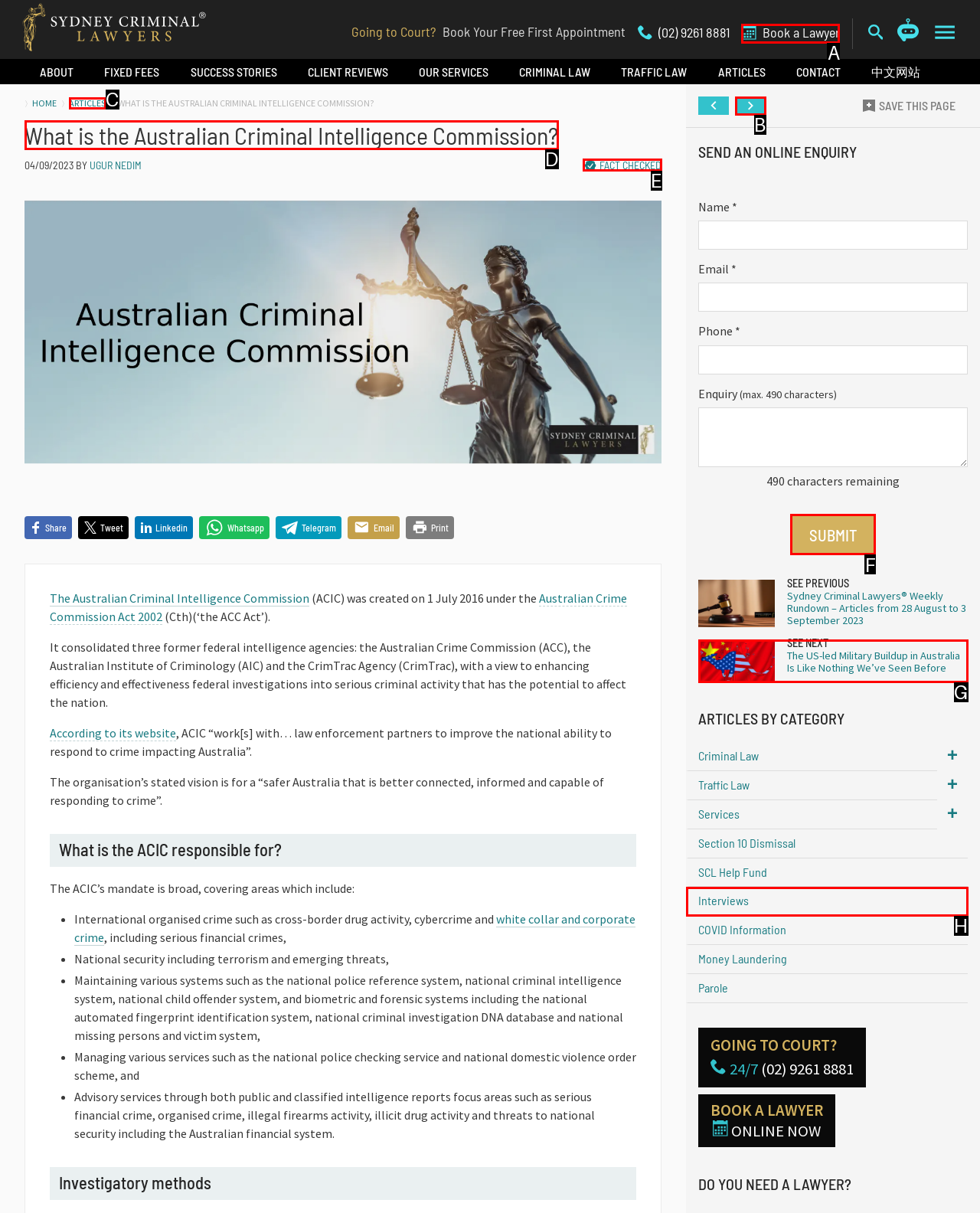Given the task: Click the 'FACT CHECKED' button, indicate which boxed UI element should be clicked. Provide your answer using the letter associated with the correct choice.

E